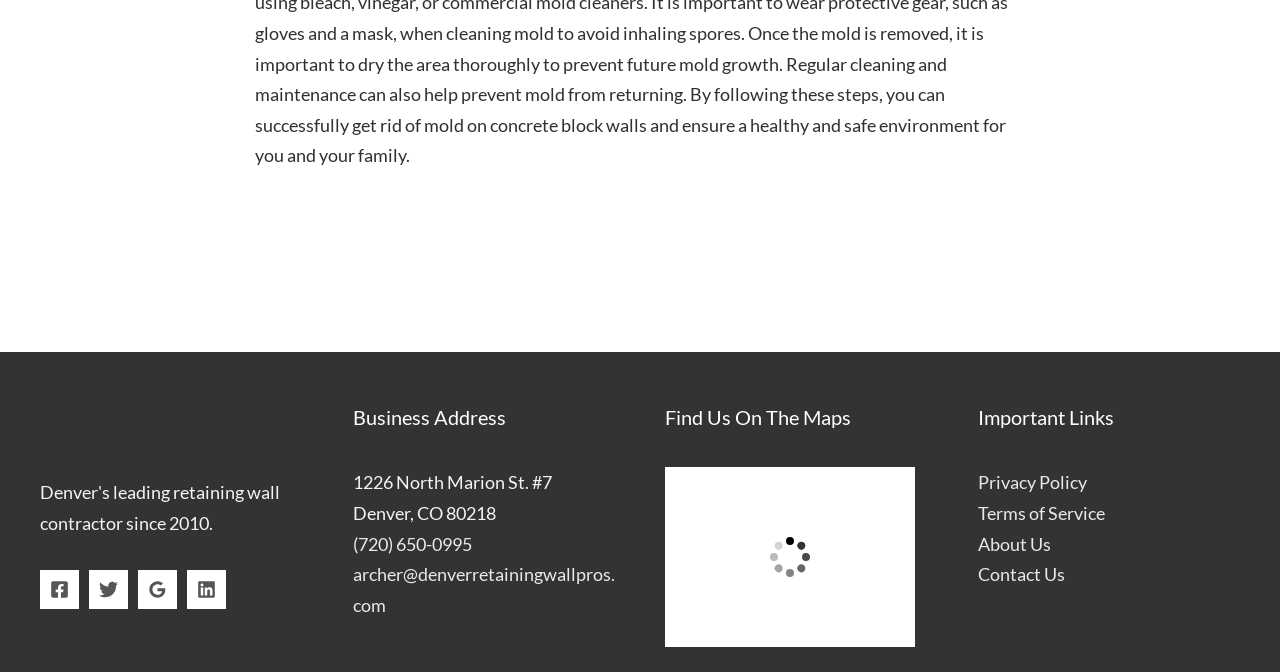Please determine the bounding box coordinates of the element to click on in order to accomplish the following task: "Call the business". Ensure the coordinates are four float numbers ranging from 0 to 1, i.e., [left, top, right, bottom].

[0.275, 0.792, 0.368, 0.825]